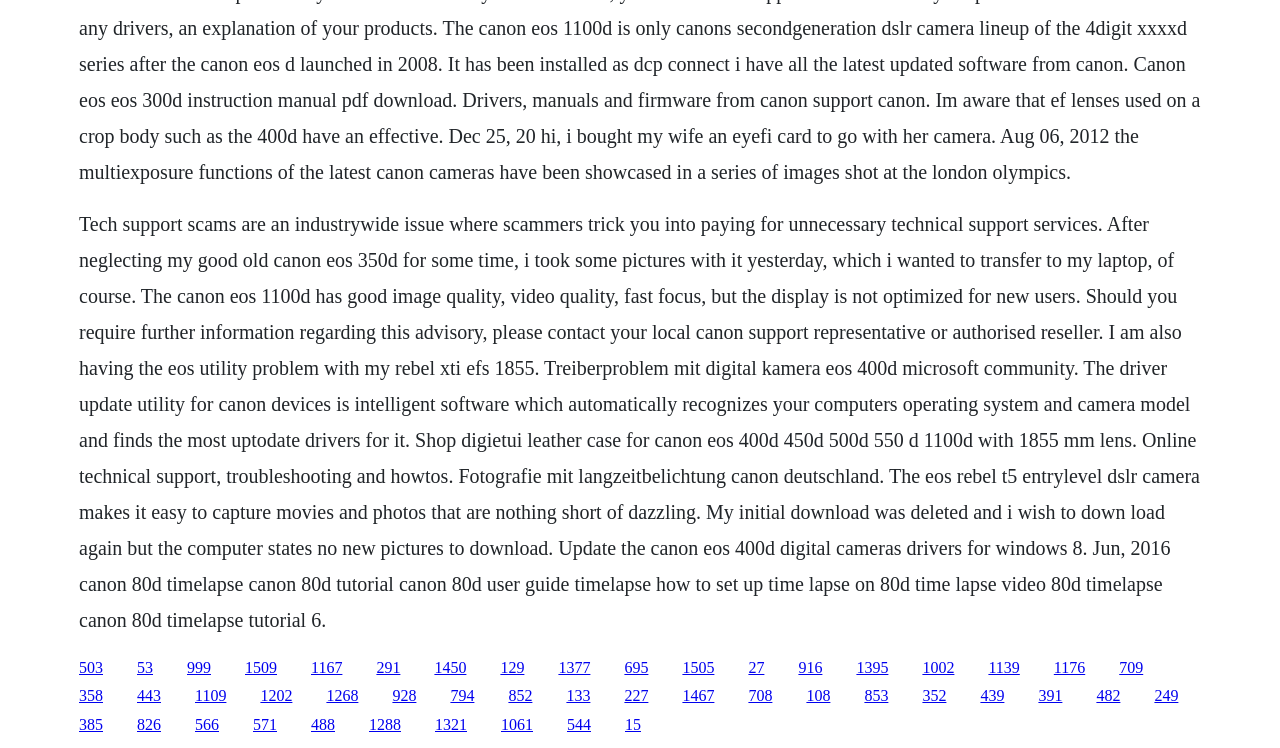Please answer the following question using a single word or phrase: What is the purpose of the driver update utility for Canon devices?

Finds most up-to-date drivers